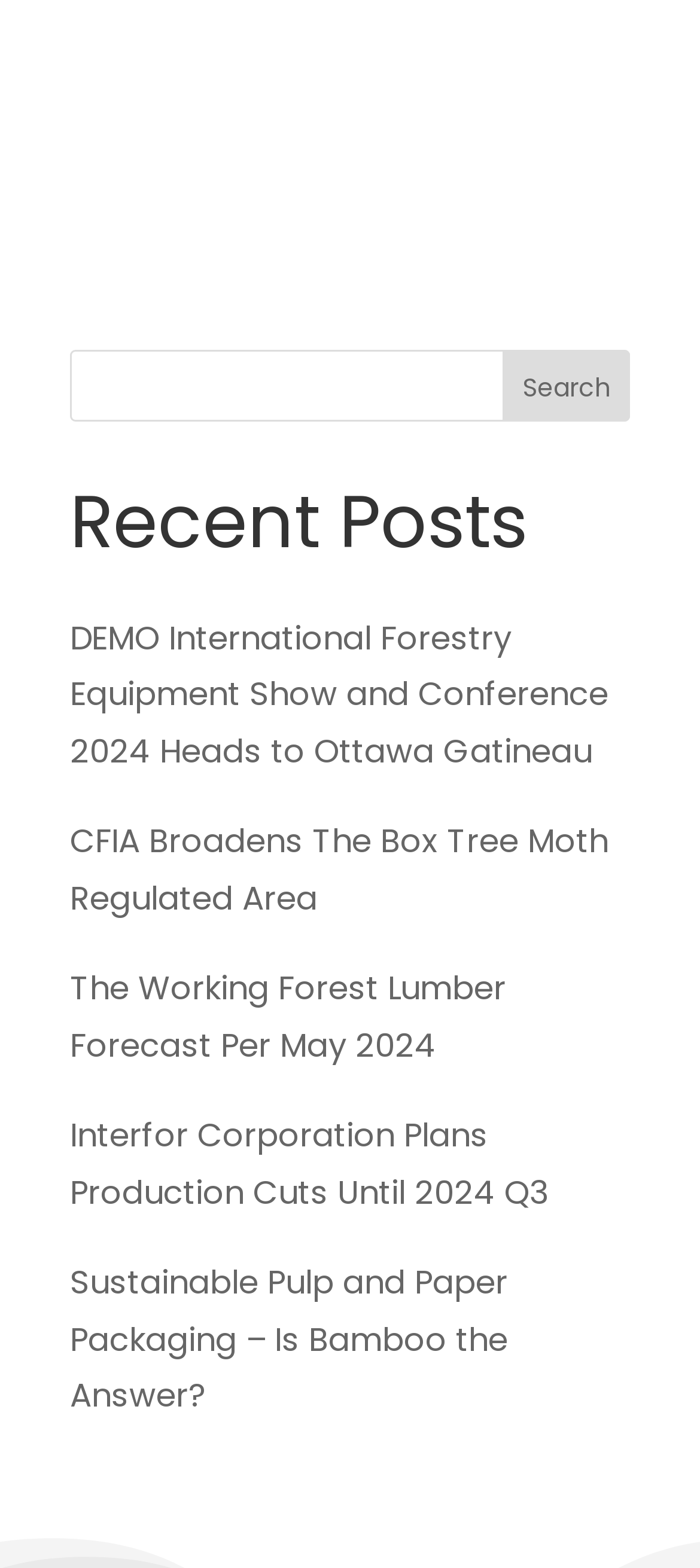Identify the bounding box for the described UI element: "parent_node: Search name="s"".

[0.1, 0.223, 0.9, 0.269]